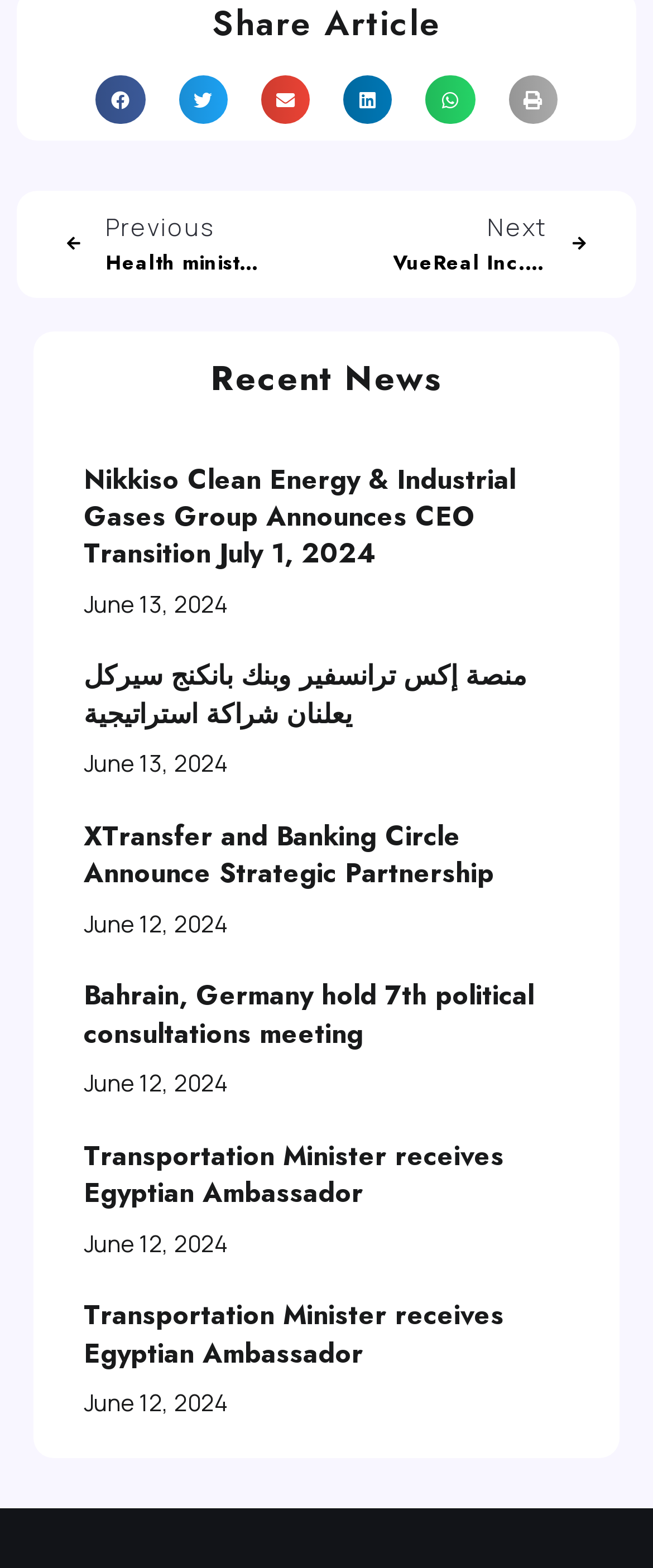What is the language of the news article '‫منصة إكس ترانسفير وبنك بانكنج سيركل يعلنان شراكة استراتيجية'?
Please provide a comprehensive answer based on the visual information in the image.

The heading of the news article '‫منصة إكس ترانسفير وبنك بانكنج سيركل يعلنان شراكة استراتيجية' contains Arabic characters, suggesting that the language of the news article is Arabic.